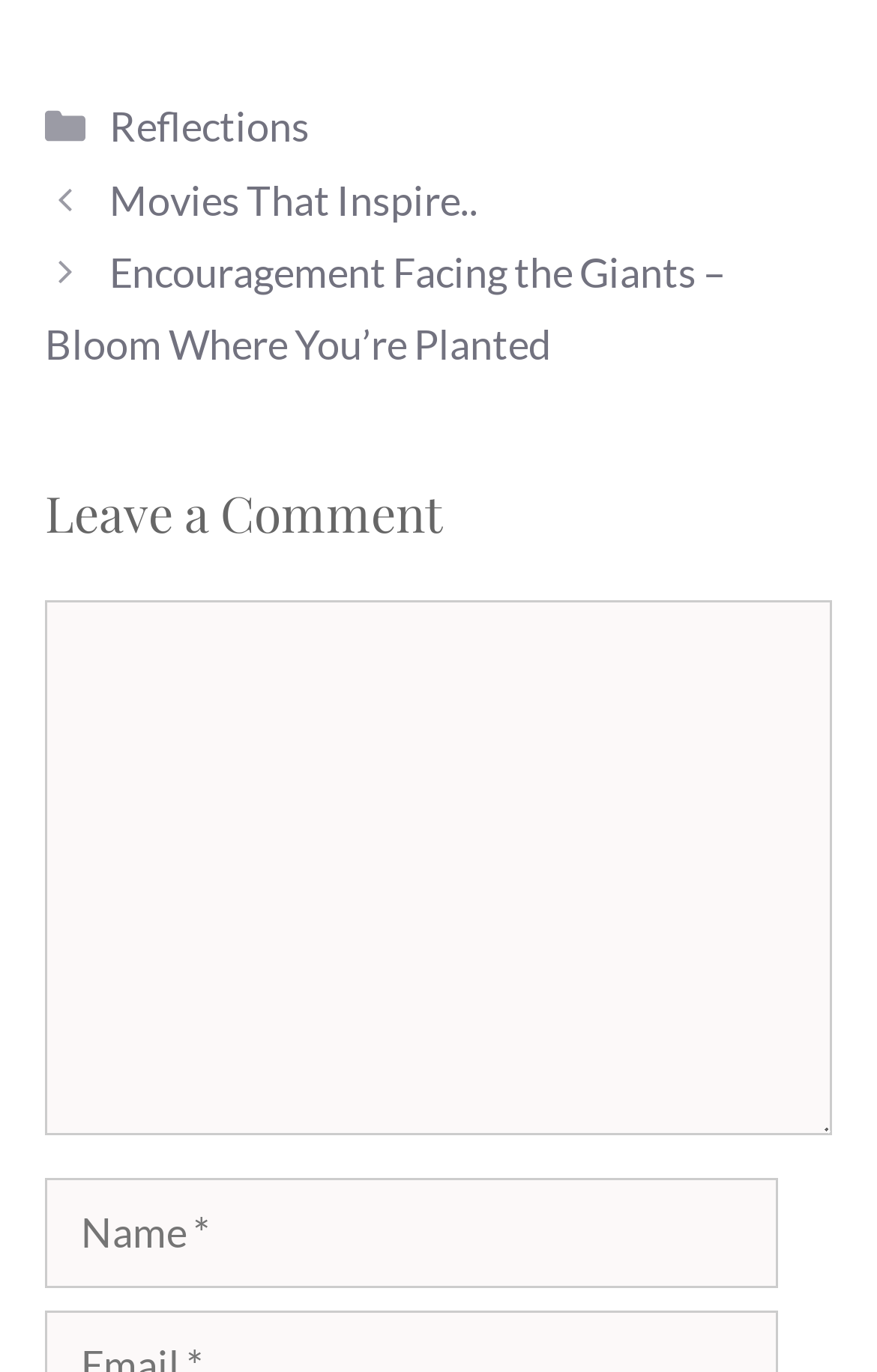What is the category of the first post? Observe the screenshot and provide a one-word or short phrase answer.

Movies